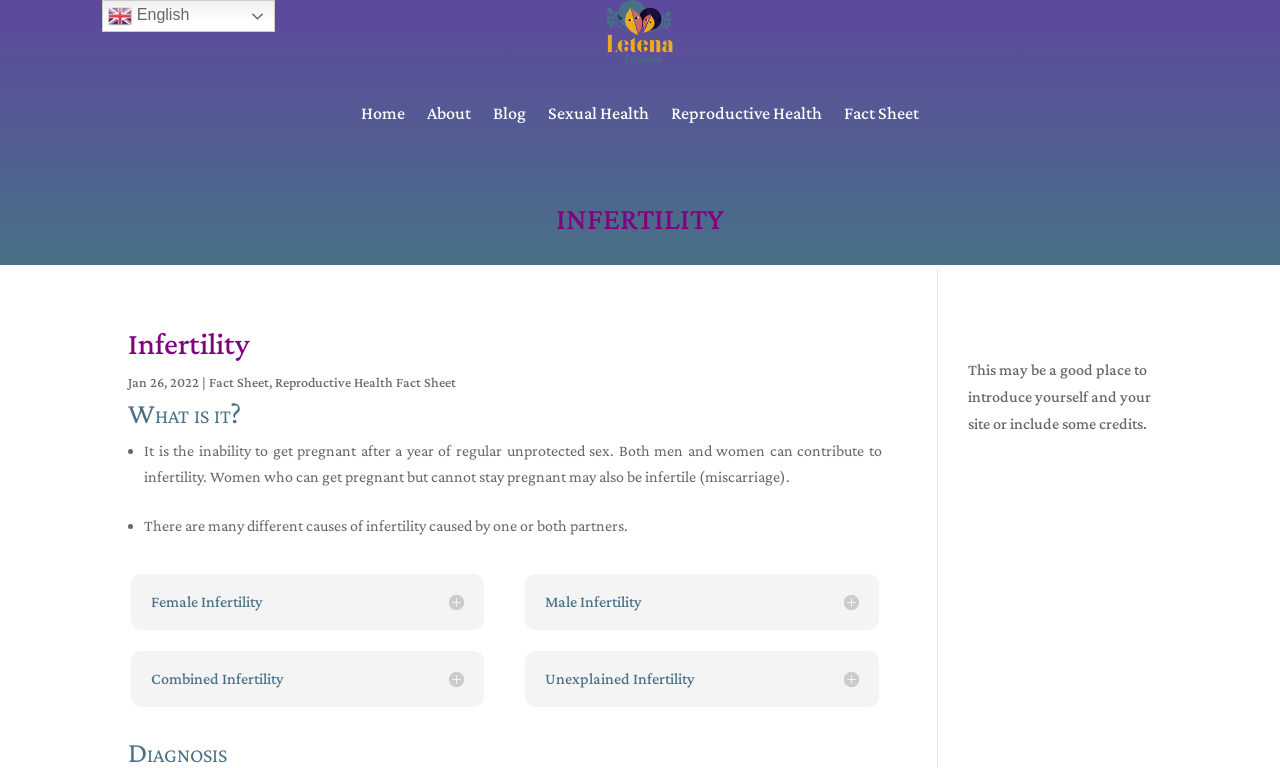Provide your answer to the question using just one word or phrase: What is the purpose of this website?

To provide information